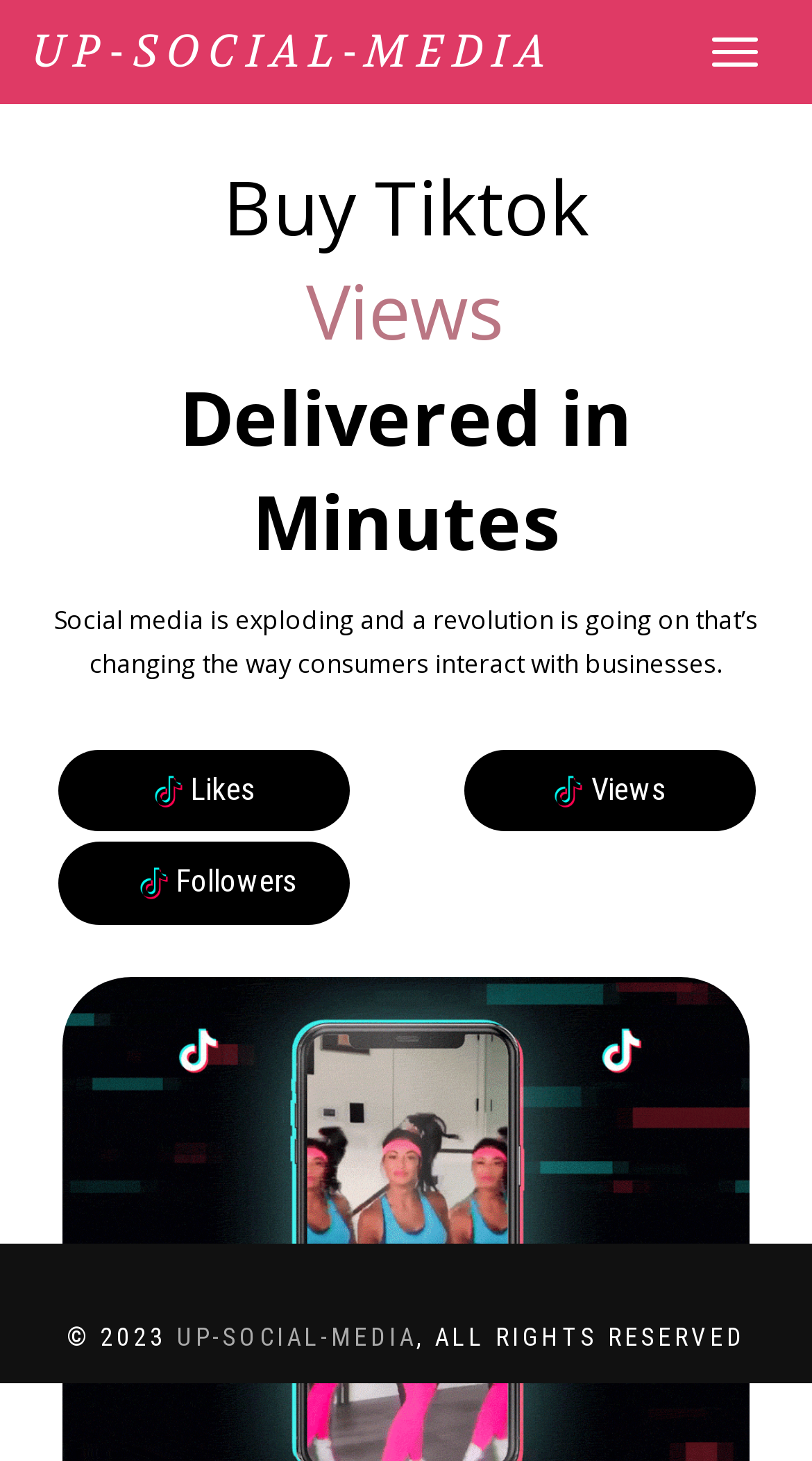Using the provided element description: "Toggle navigation", identify the bounding box coordinates. The coordinates should be four floats between 0 and 1 in the order [left, top, right, bottom].

[0.849, 0.011, 0.962, 0.06]